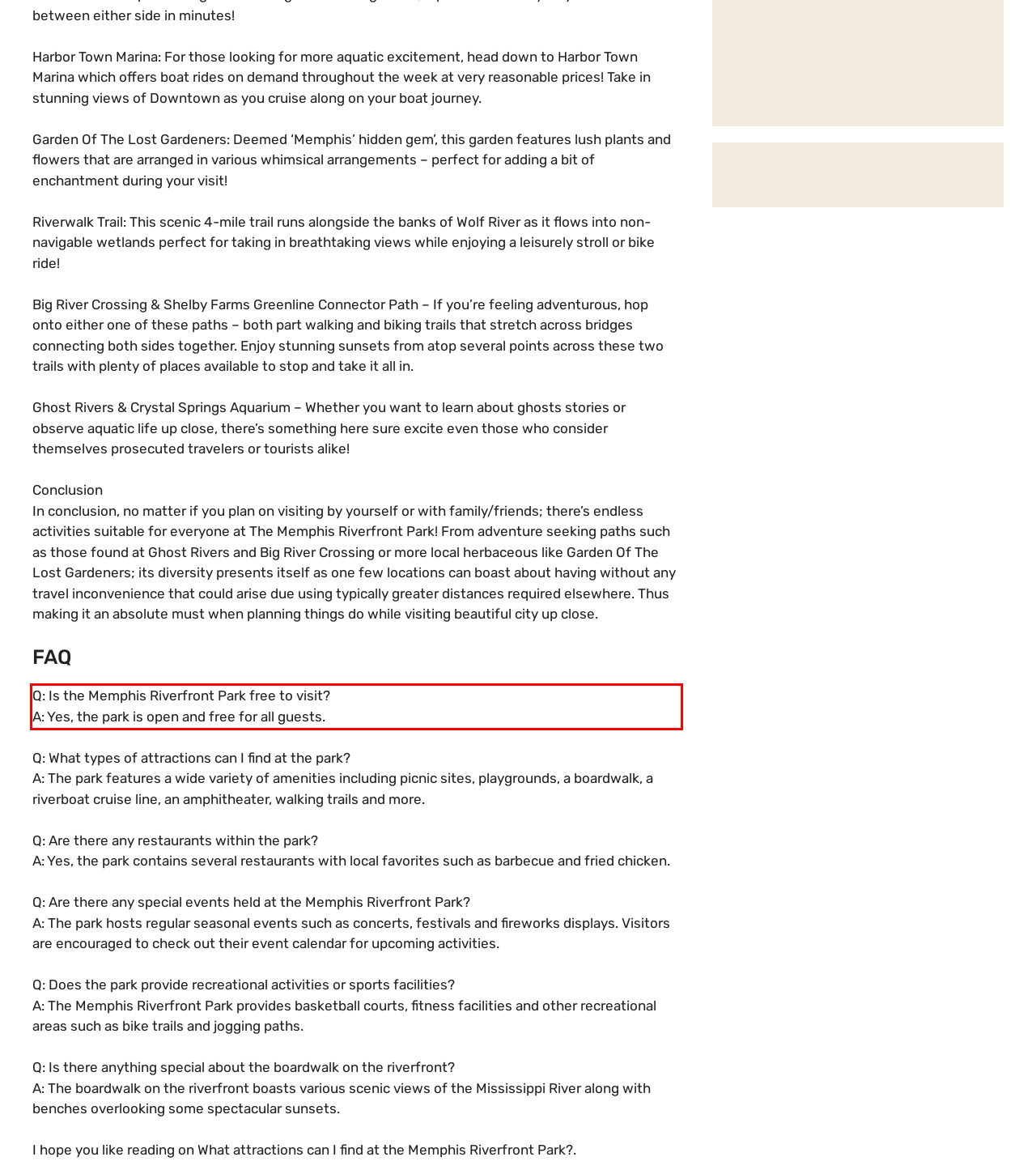Identify and transcribe the text content enclosed by the red bounding box in the given screenshot.

Q: Is the Memphis Riverfront Park free to visit? A: Yes, the park is open and free for all guests.